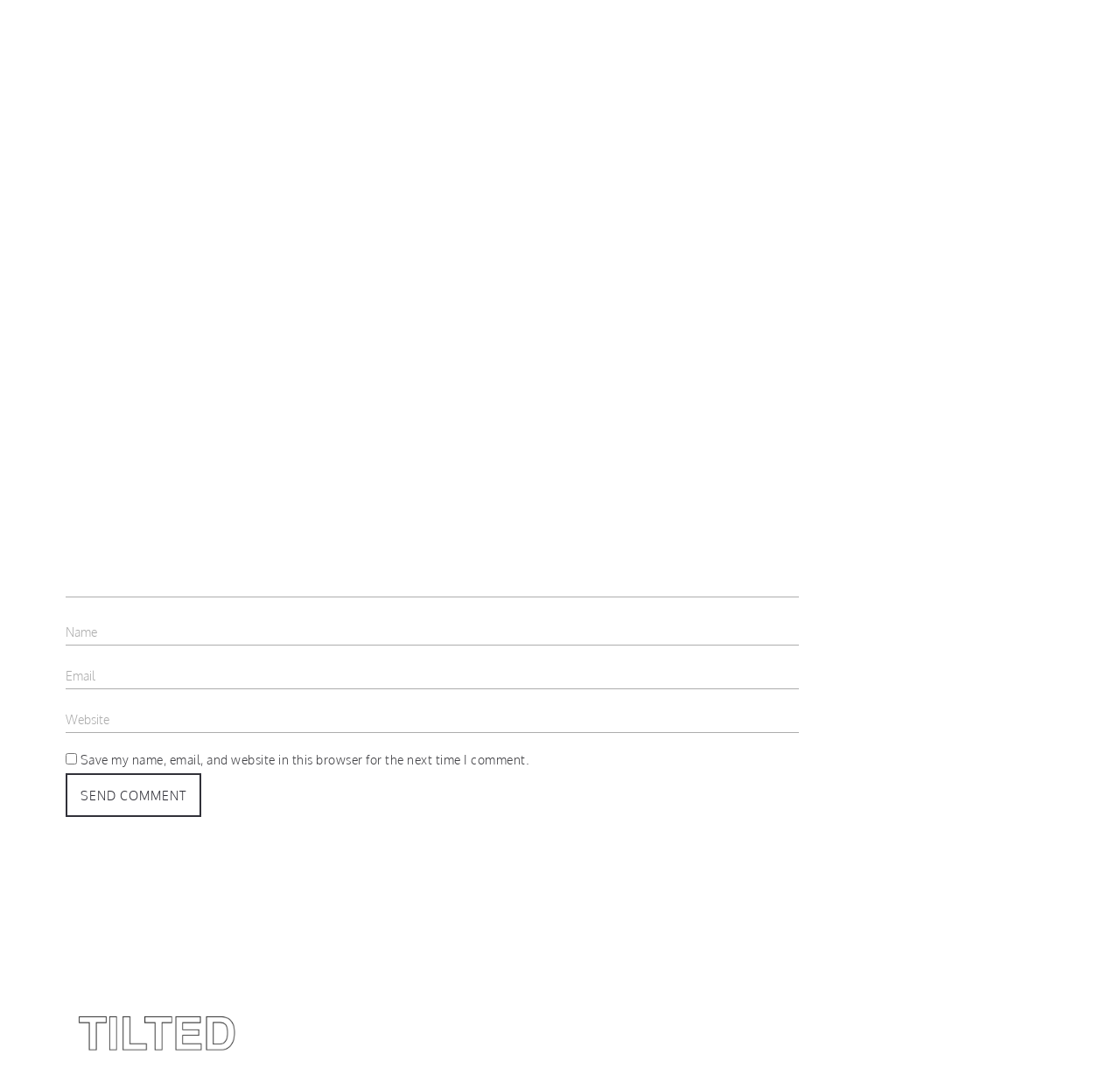What is the name of the actress mentioned in the article?
From the screenshot, provide a brief answer in one word or phrase.

Sandra Bullock